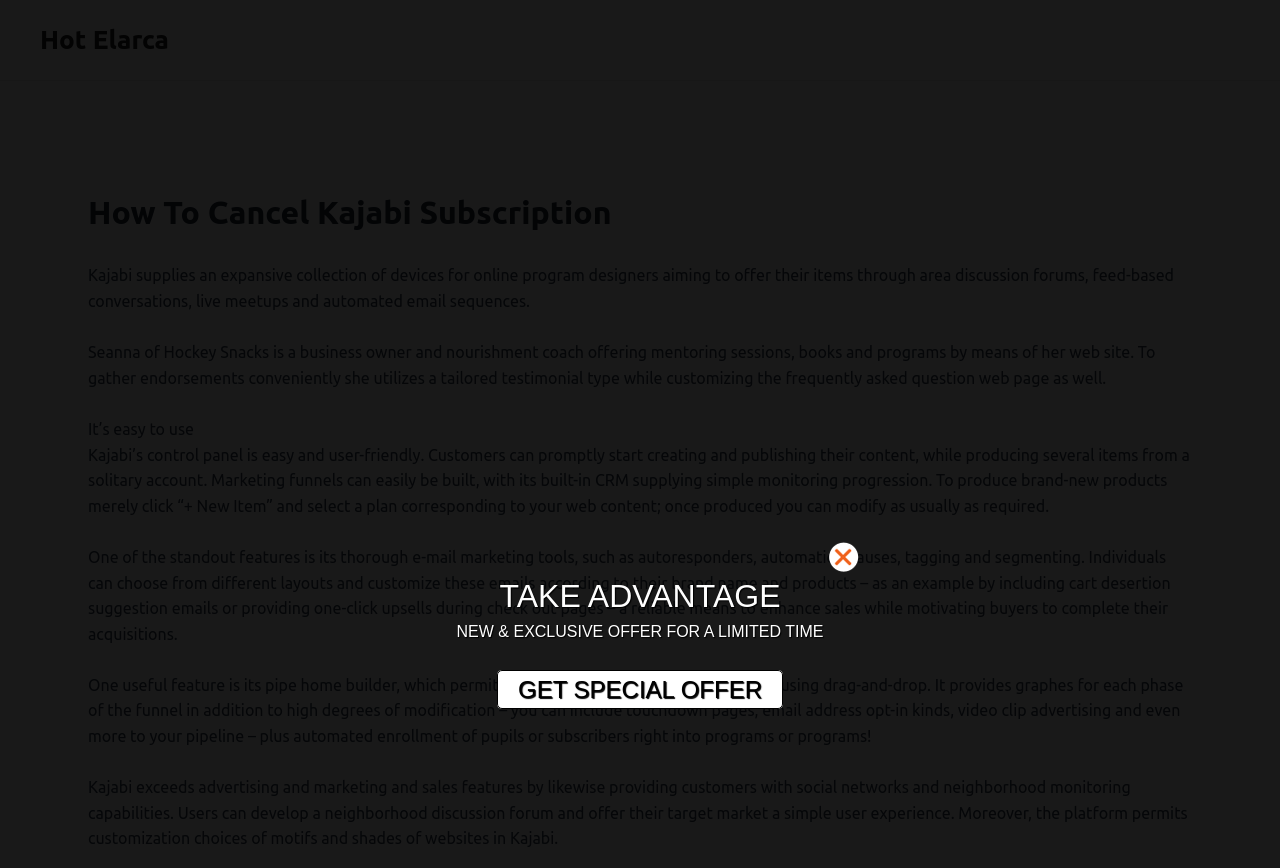Predict the bounding box of the UI element based on this description: "parent_node: TAKE ADVANTAGE".

[0.648, 0.624, 0.68, 0.673]